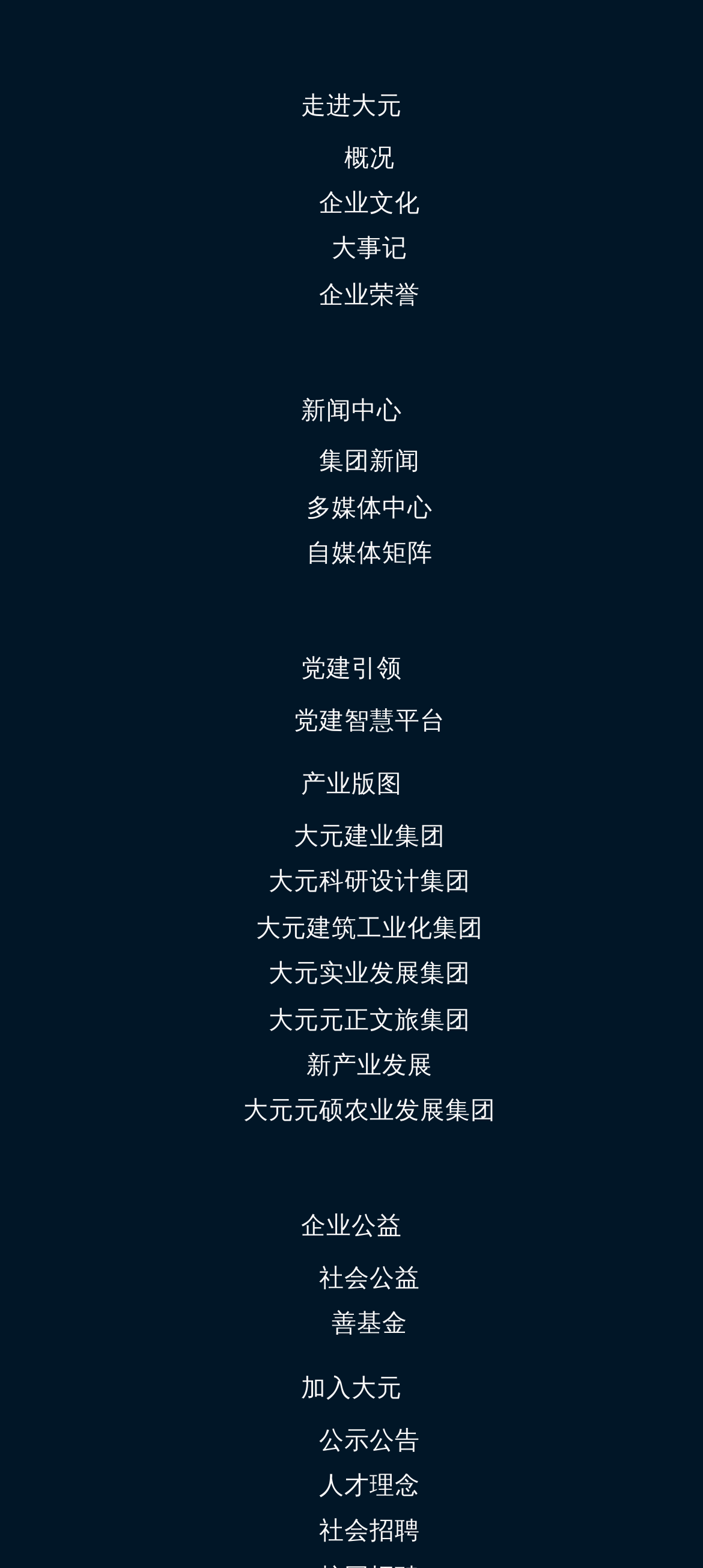Answer with a single word or phrase: 
Are there any links related to party building?

Yes